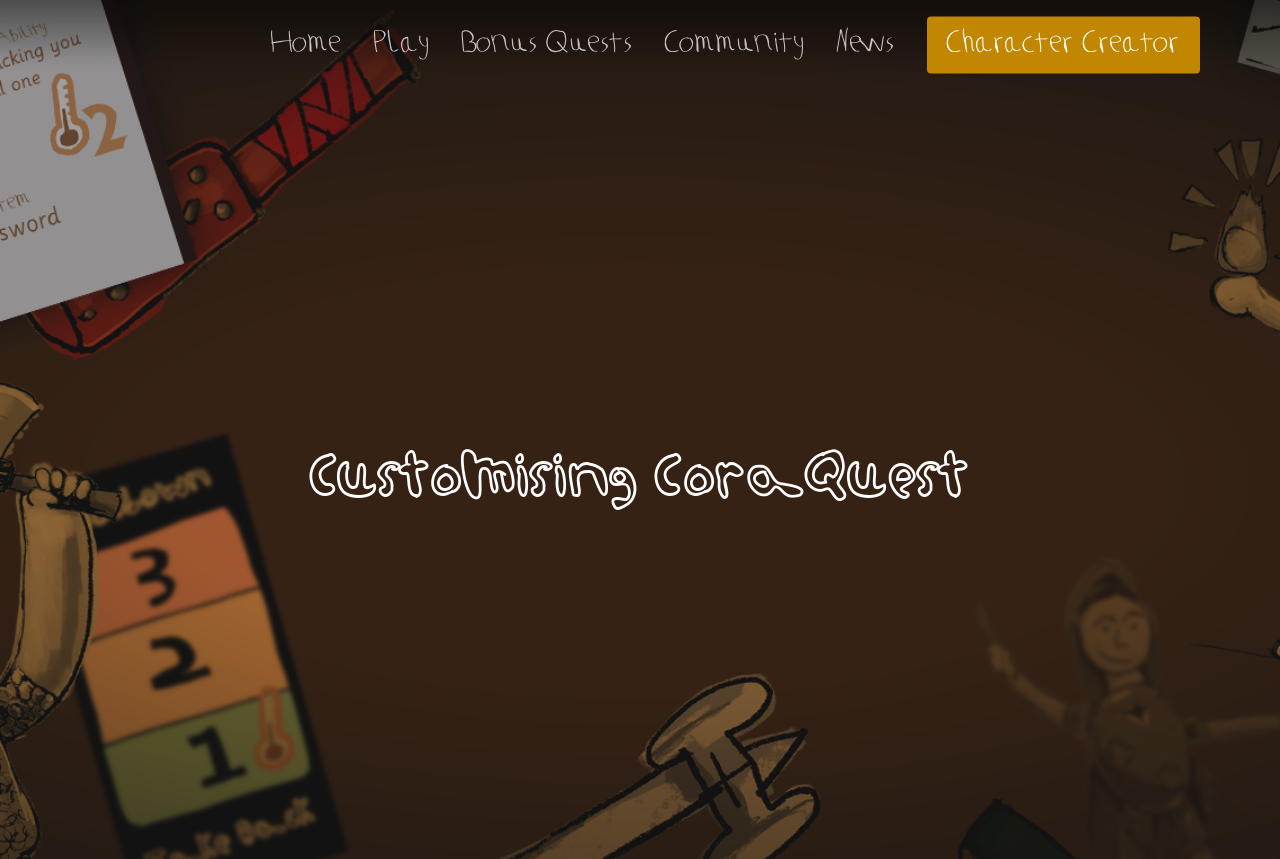Describe the webpage in detail, including text, images, and layout.

The webpage is about Customising CoraQuest, a part of CoraQuest, with the tagline "Keep on Questing". At the top, there is a navigation menu with six links: "Home", "Play", "Bonus Quests", "Community", "News", and "Character Creator", arranged horizontally from left to right. 

Below the navigation menu, there is a prominent heading that reads "Customising CoraQuest", taking up a significant portion of the page.